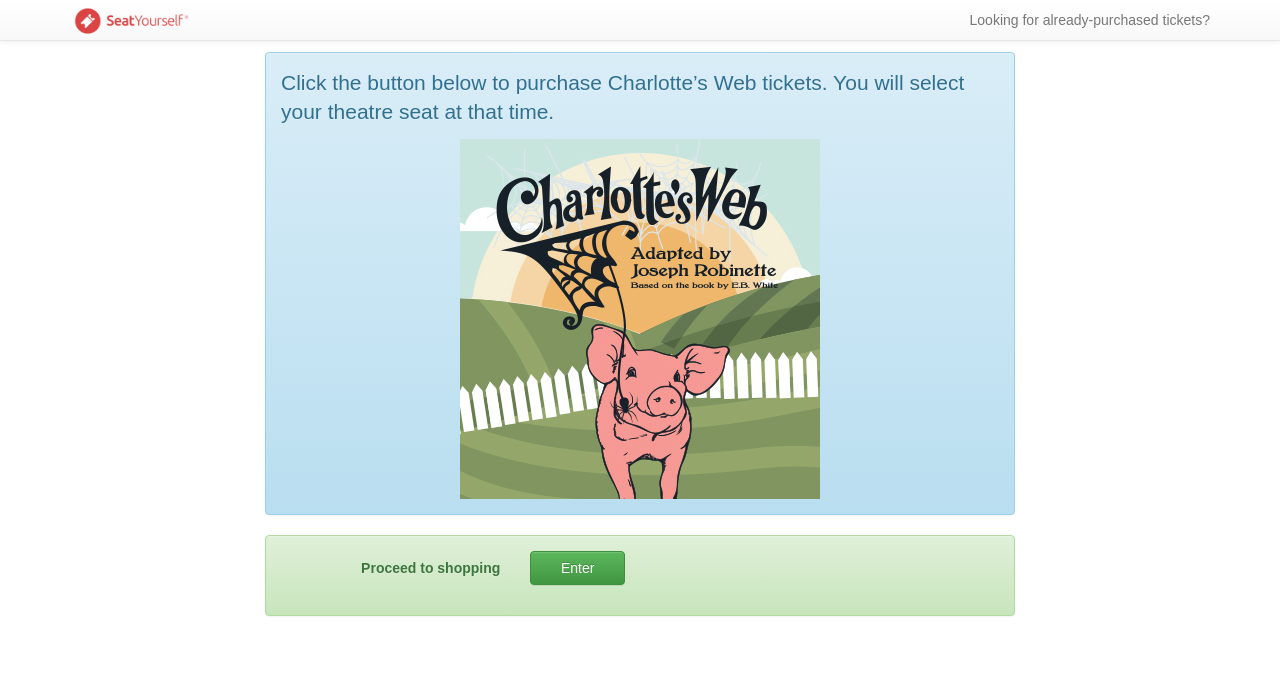Predict the bounding box of the UI element based on the description: "alt="Seat Yourself On-line Ticketing"". The coordinates should be four float numbers between 0 and 1, formatted as [left, top, right, bottom].

[0.043, 0.0, 0.16, 0.058]